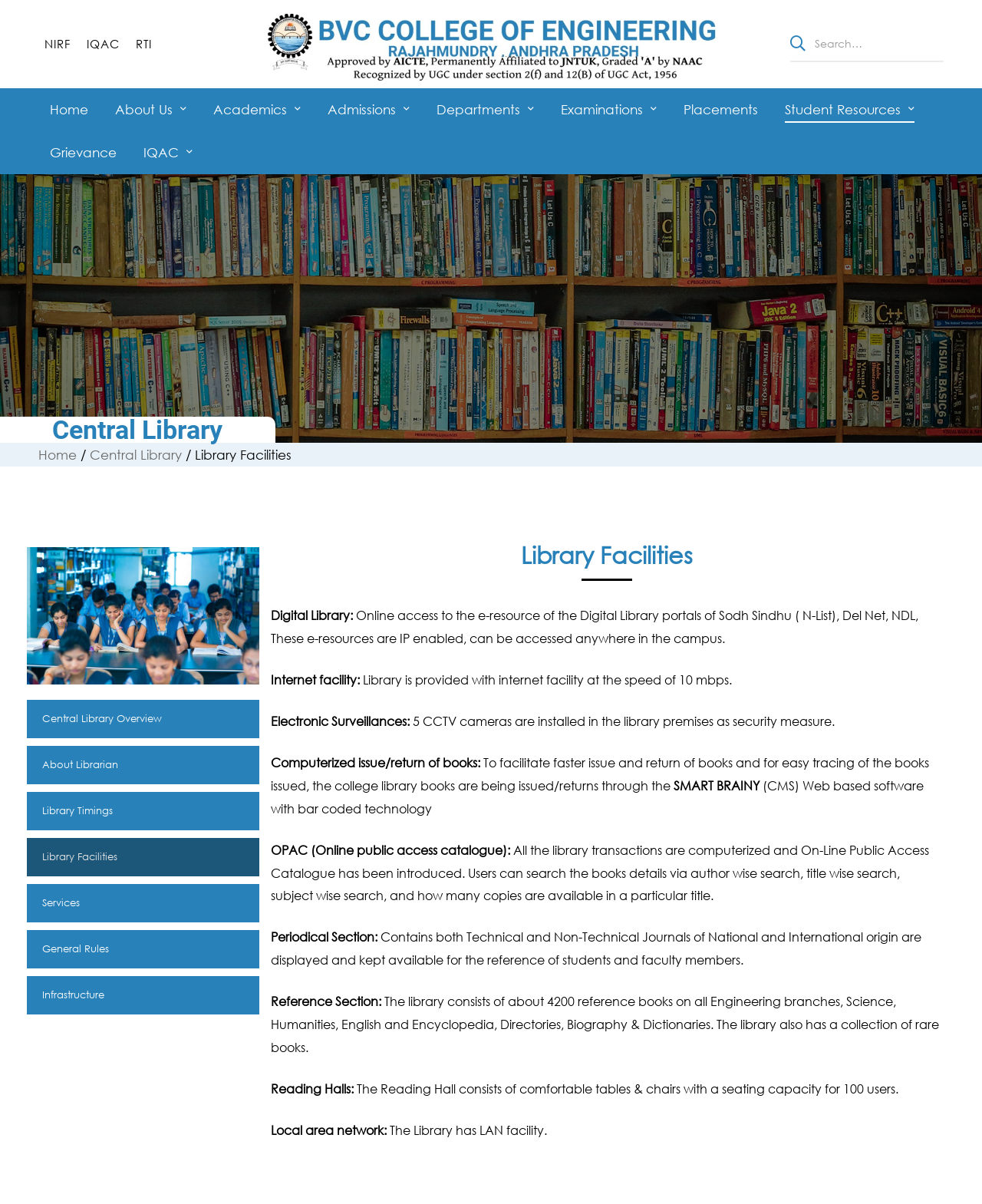Please give a succinct answer using a single word or phrase:
What is the speed of the internet facility in the library?

10 mbps